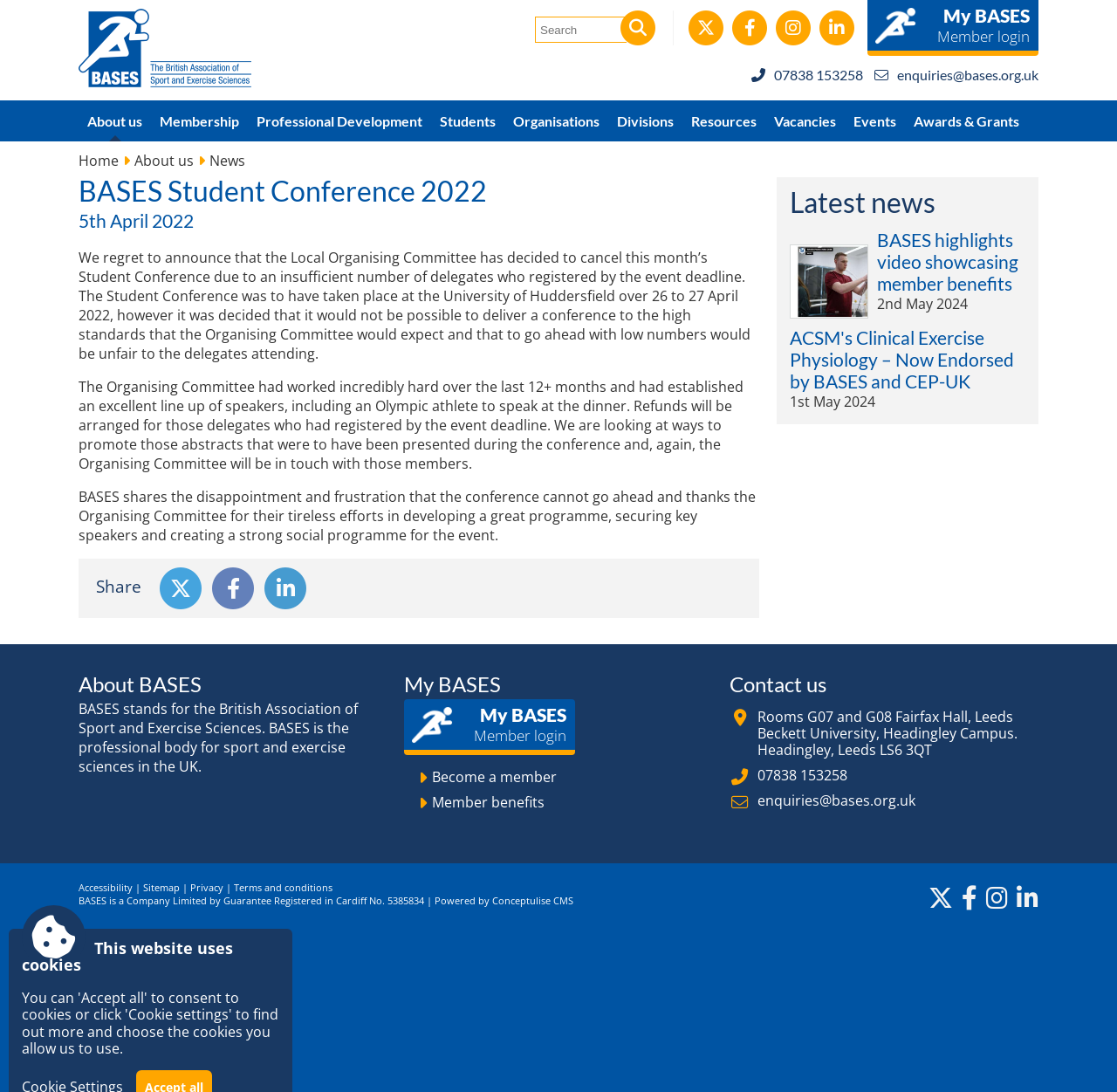Based on the element description: "Become a member", identify the UI element and provide its bounding box coordinates. Use four float numbers between 0 and 1, [left, top, right, bottom].

[0.387, 0.702, 0.499, 0.72]